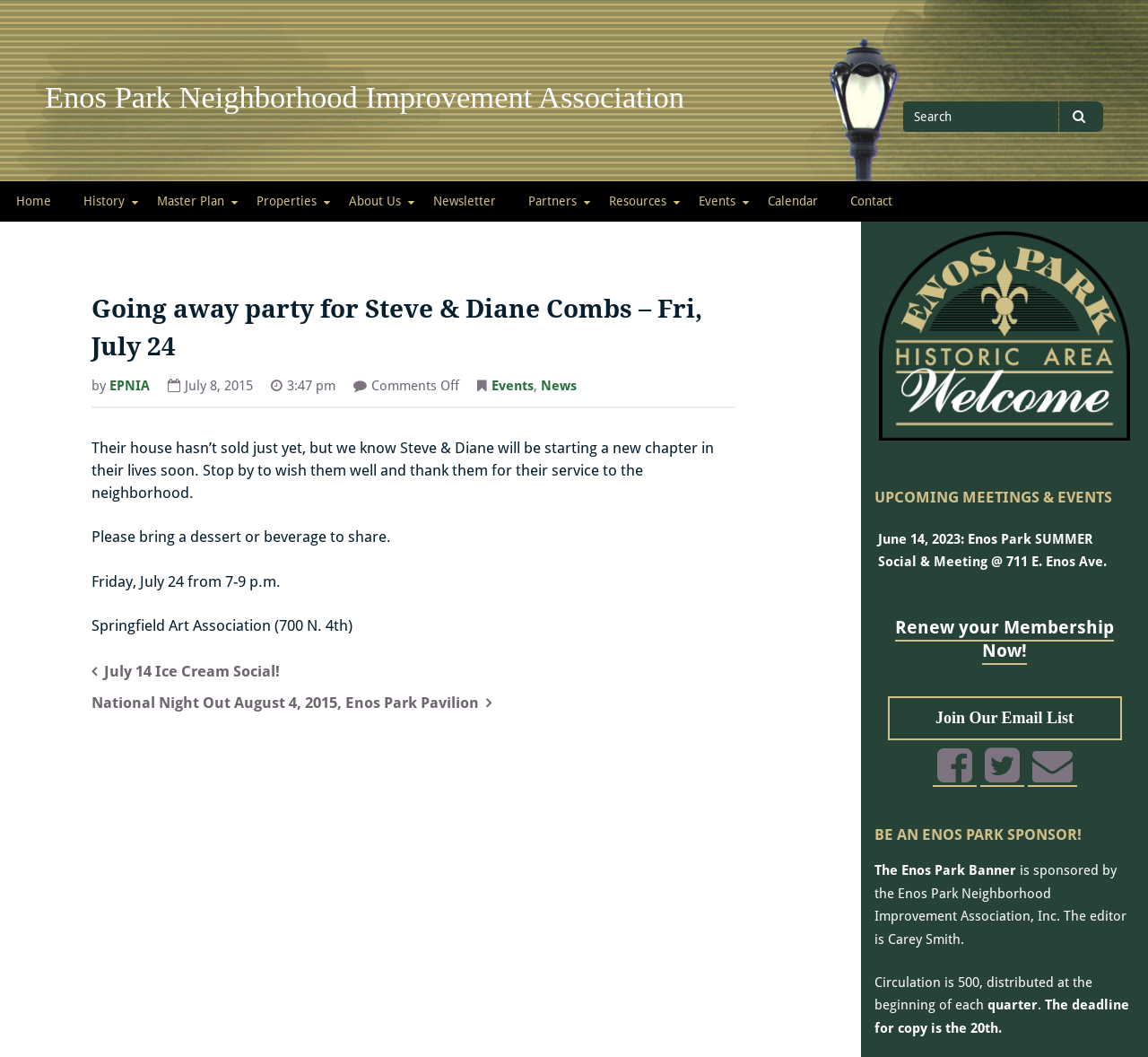Refer to the image and answer the question with as much detail as possible: What is the name of the organization behind the event?

The organization behind the event is the Enos Park Neighborhood Improvement Association, as mentioned in the article header and the description of the event.